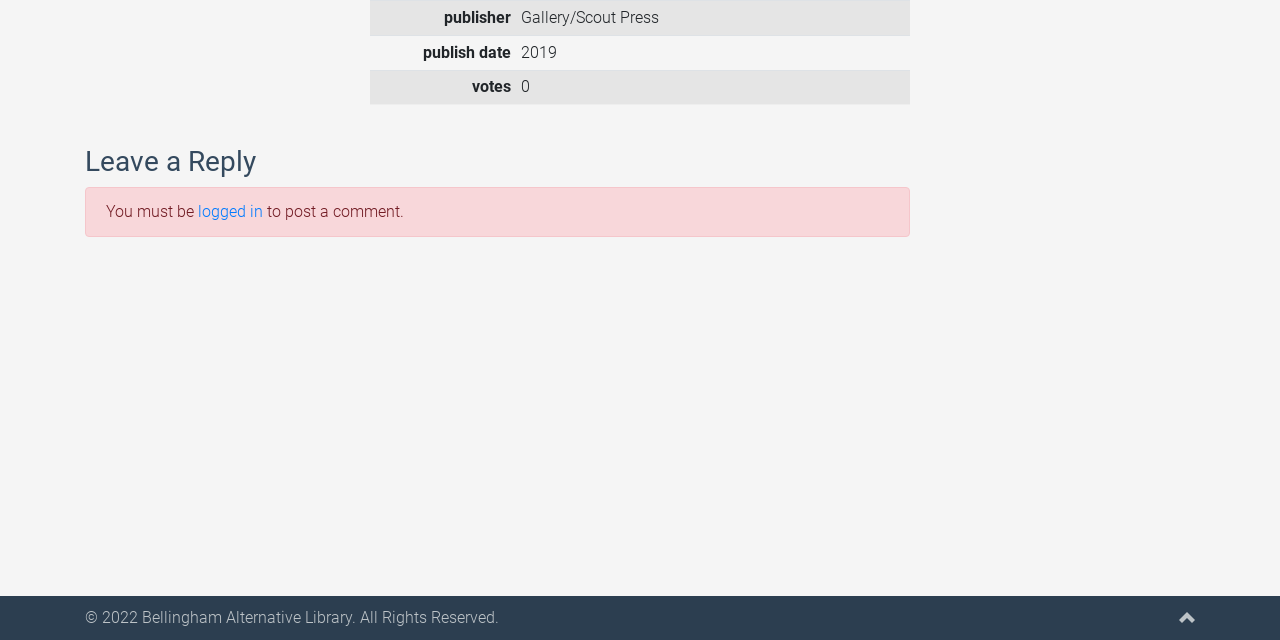Using the description "Bellingham Alternative Library", locate and provide the bounding box of the UI element.

[0.111, 0.95, 0.275, 0.98]